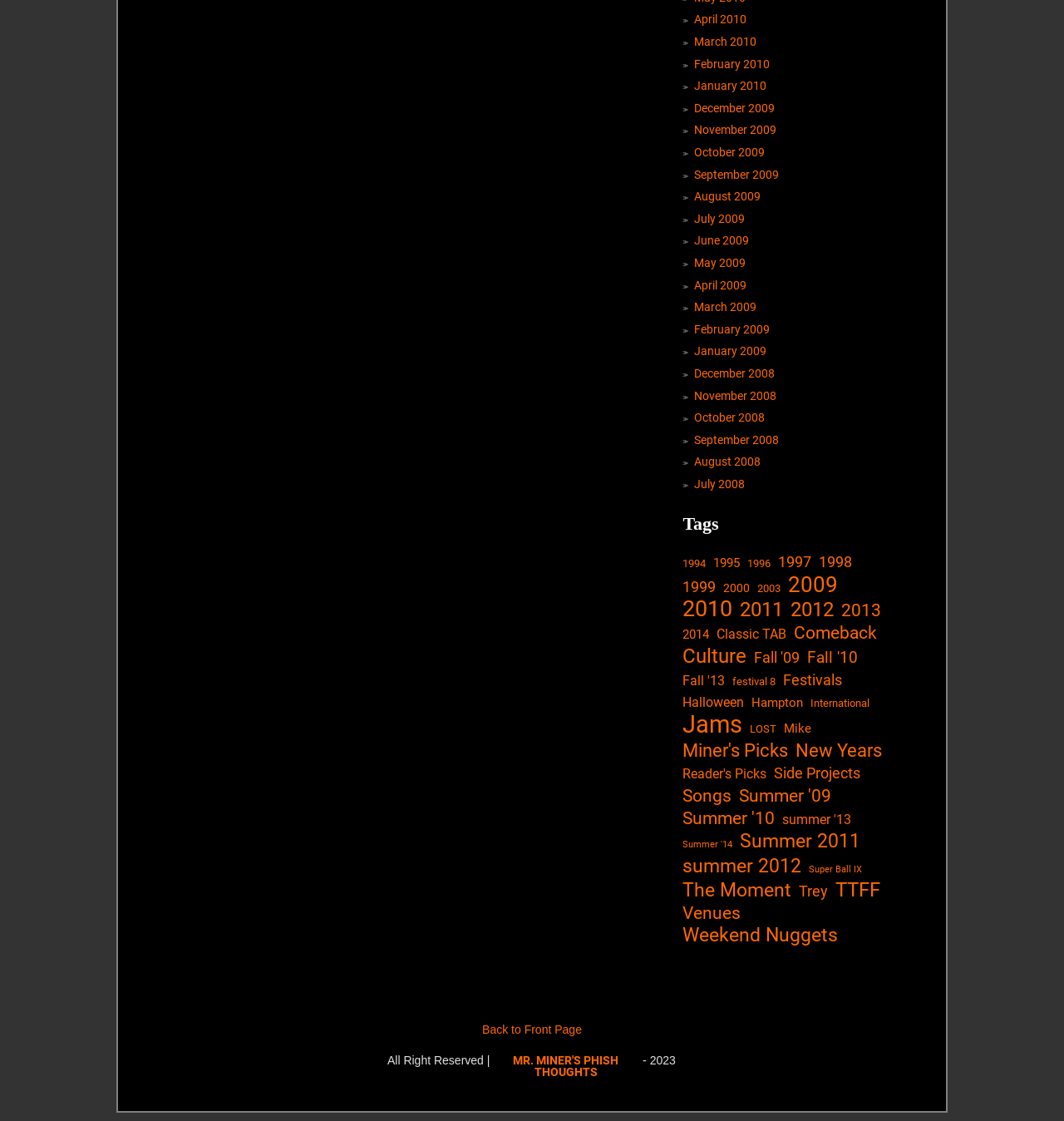Can you pinpoint the bounding box coordinates for the clickable element required for this instruction: "Go back to the front page"? The coordinates should be four float numbers between 0 and 1, i.e., [left, top, right, bottom].

[0.453, 0.912, 0.547, 0.924]